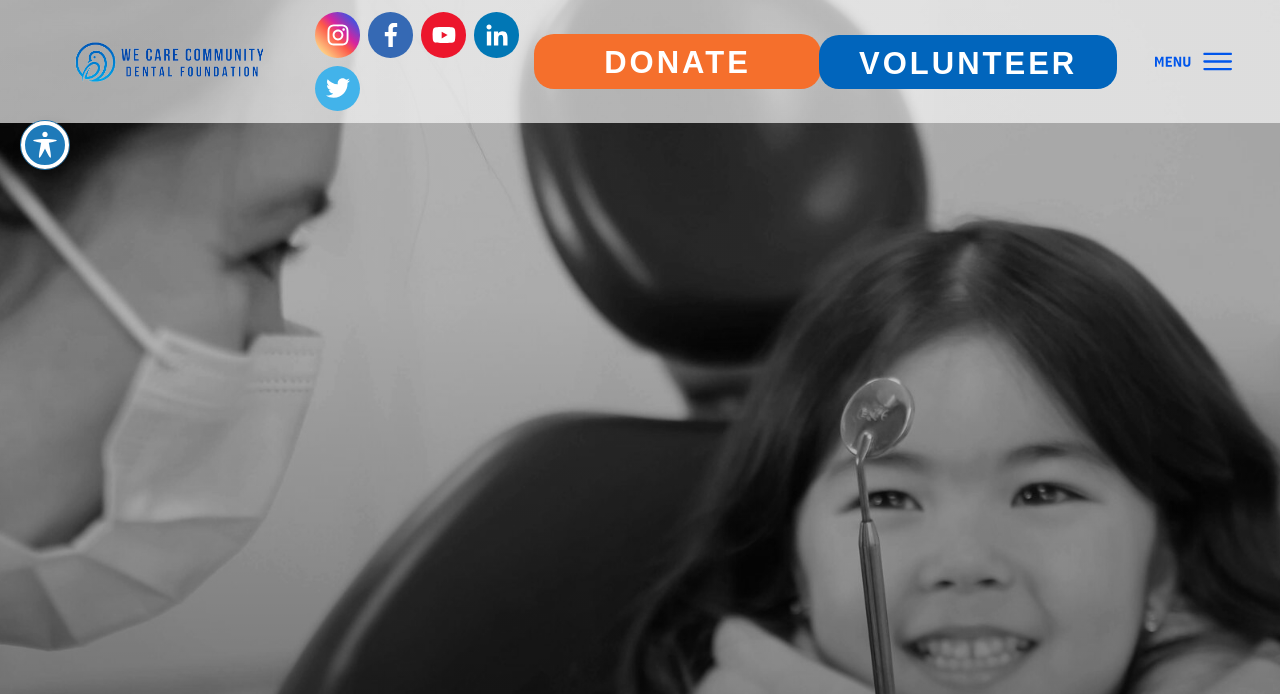Please respond to the question with a concise word or phrase:
What is the logo of this organization?

Blue logo